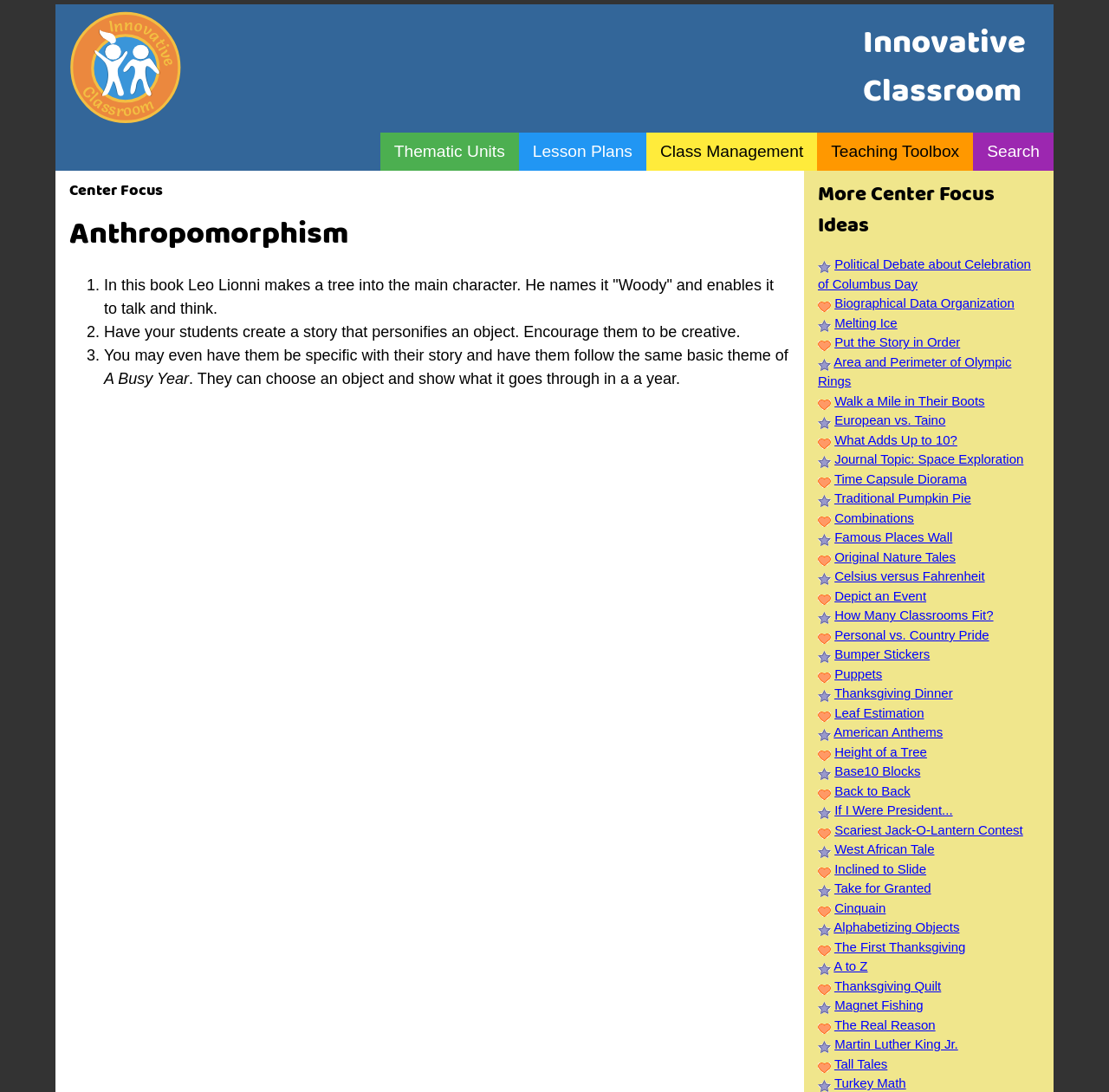Indicate the bounding box coordinates of the element that needs to be clicked to satisfy the following instruction: "Click the 'Political Debate about Celebration of Columbus Day' link". The coordinates should be four float numbers between 0 and 1, i.e., [left, top, right, bottom].

[0.737, 0.235, 0.93, 0.267]